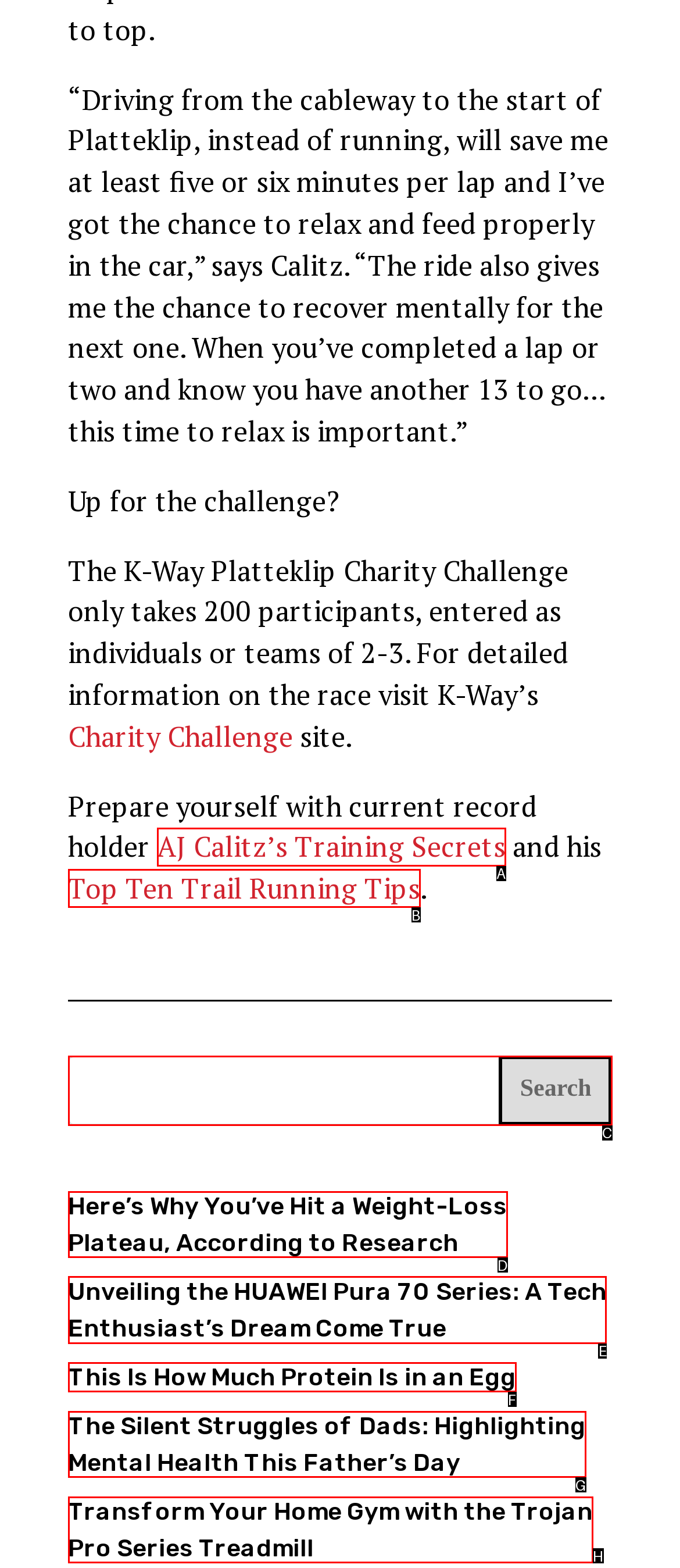Decide which letter you need to select to fulfill the task: Explore the HUAWEI Pura 70 Series
Answer with the letter that matches the correct option directly.

E